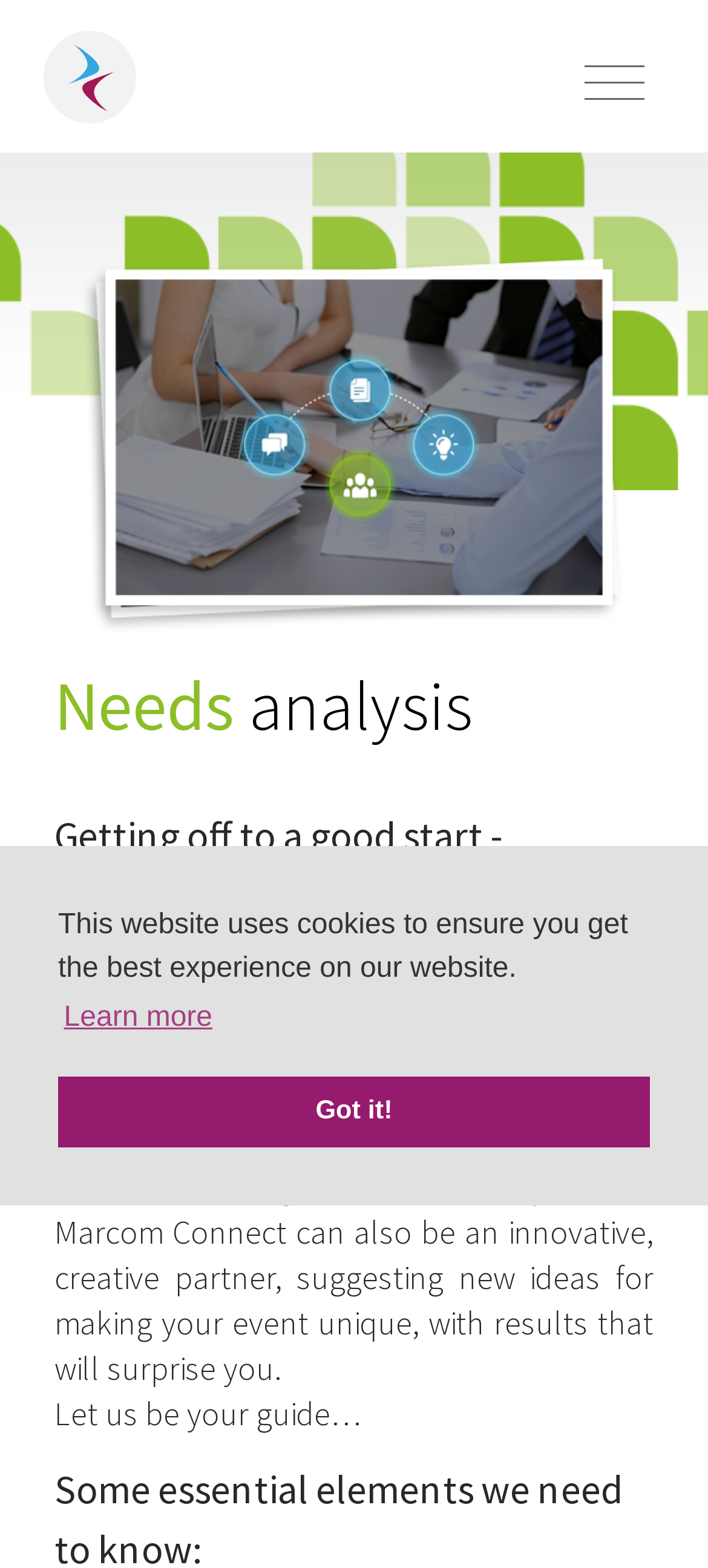What is the main theme of the image on the webpage?
Based on the visual content, answer with a single word or a brief phrase.

Meeting scheduling